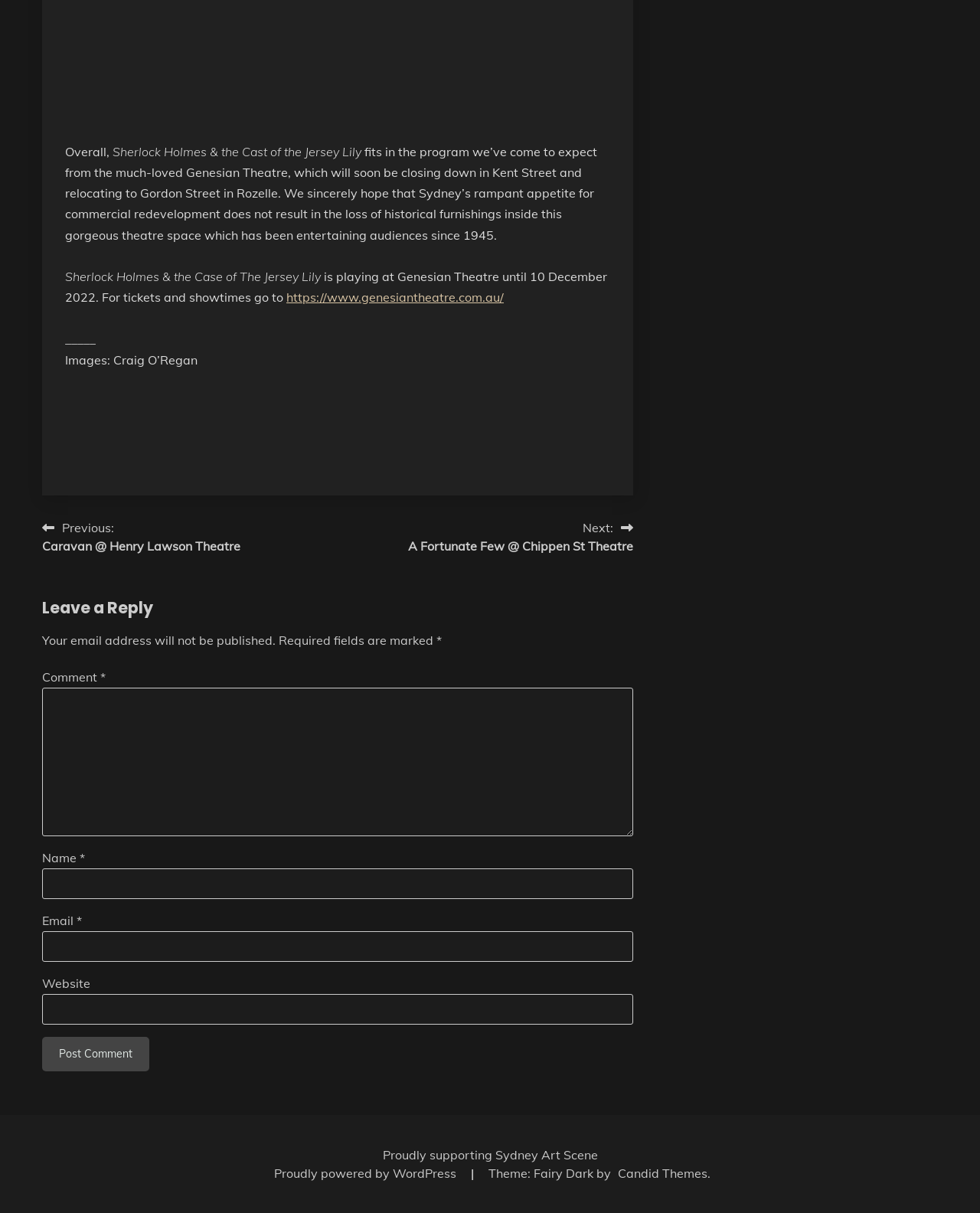Carefully observe the image and respond to the question with a detailed answer:
What is the deadline to watch the play?

The question asks for the deadline to watch the play. By looking at the webpage, we can see the sentence 'is playing at Genesian Theatre until 10 December 2022', which indicates the last date to watch the play.